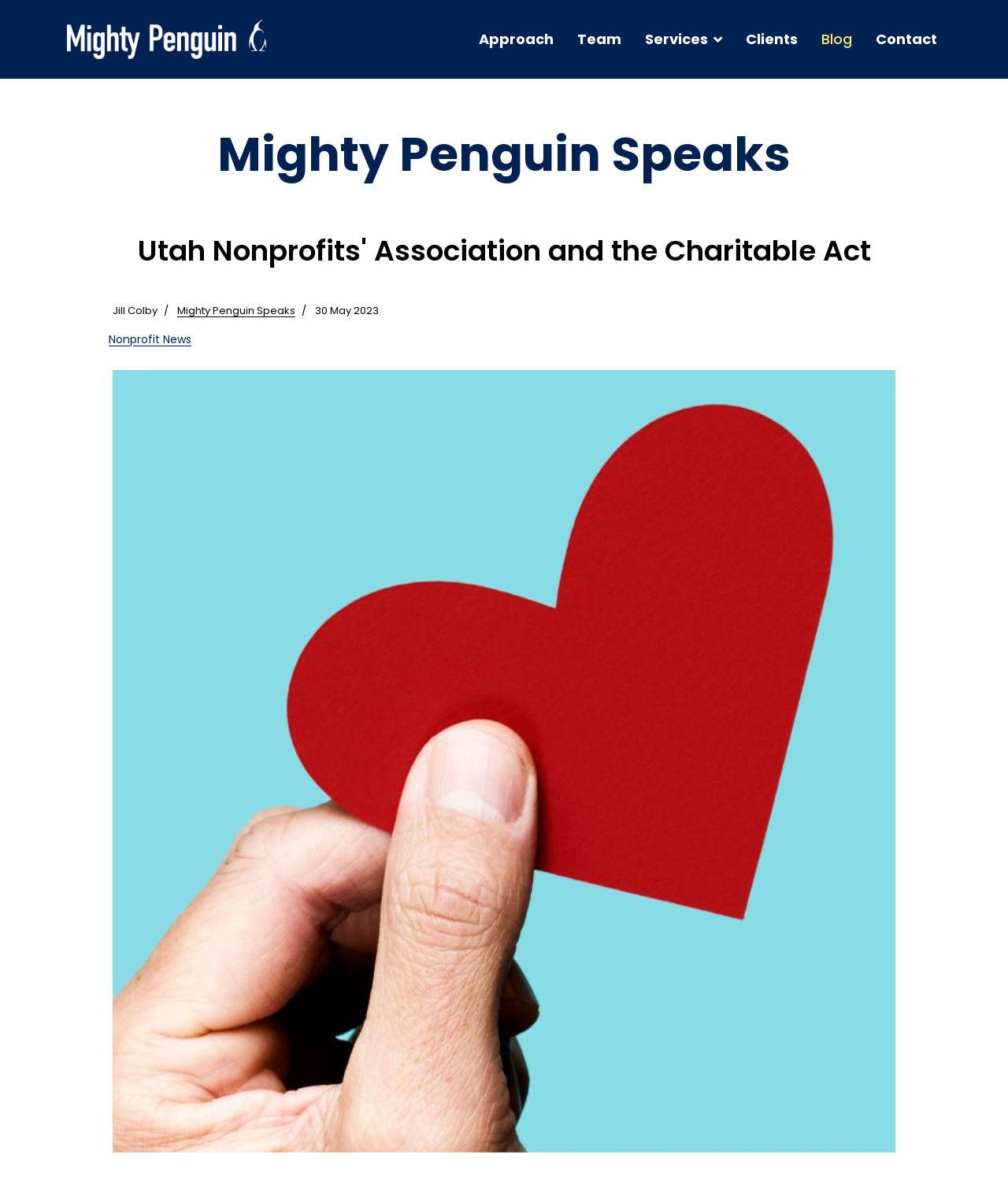What is the name of the consulting firm?
From the image, respond using a single word or phrase.

Mighty Penguin Consulting